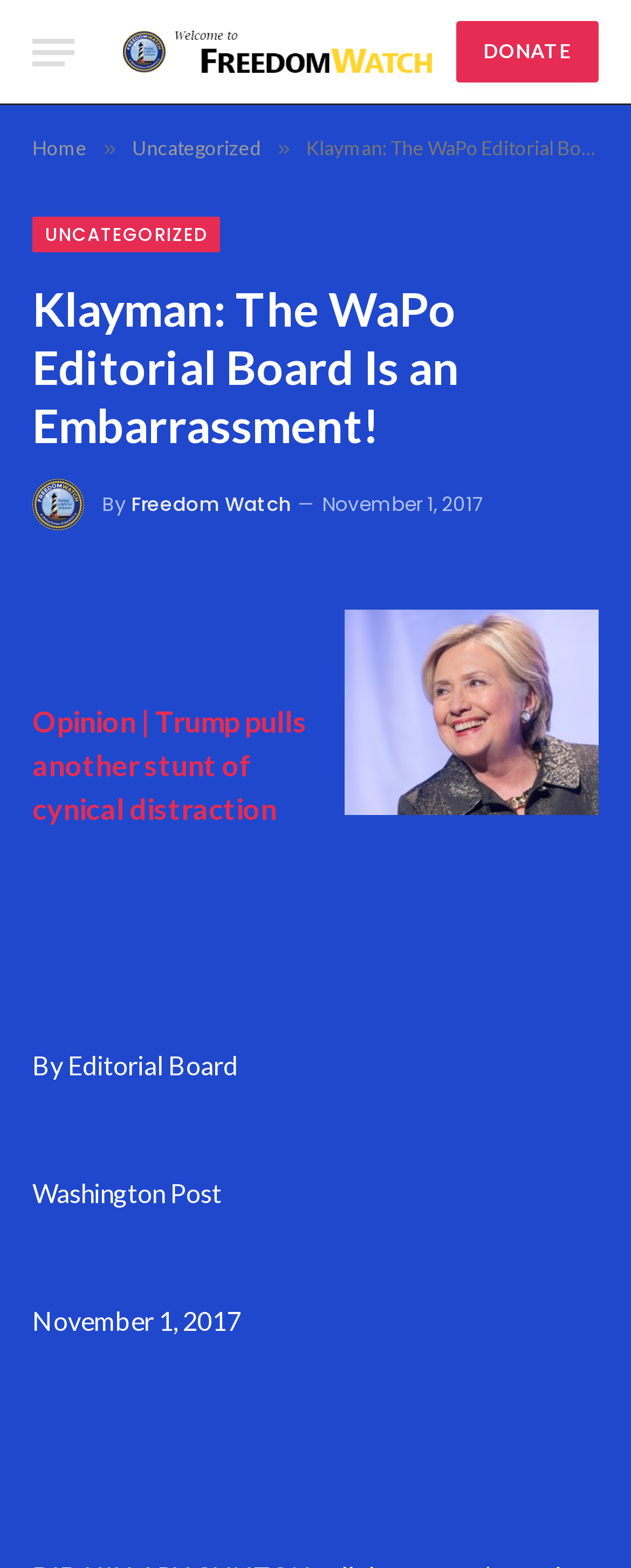Describe all the visual and textual components of the webpage comprehensively.

The webpage appears to be an article page from Freedom Watch, a website focused on opinion and editorial content. At the top left, there is a "Menu" button, followed by a link to "Freedom Watch" with an accompanying image of the website's logo. To the right of the logo, there is a "DONATE" link.

Below the top navigation, there are links to "Home" and "Uncategorized", separated by a "»" symbol. Further down, there is a heading that reads "Klayman: The WaPo Editorial Board Is an Embarrassment!", which is the title of the article.

To the right of the article title, there is a smaller image of the Freedom Watch logo. Below the title, there is a byline that reads "By Freedom Watch", followed by a timestamp indicating the article was published on November 1, 2017.

The main content of the article appears to be a quote or excerpt from an editorial piece by the Washington Post, with the title "Trump pulls another stunt of cynical distraction". The quote is attributed to the Editorial Board of the Washington Post and includes the publication date.

There are a total of 3 images on the page, including the two instances of the Freedom Watch logo and a third image that appears to be a decorative element or separator.